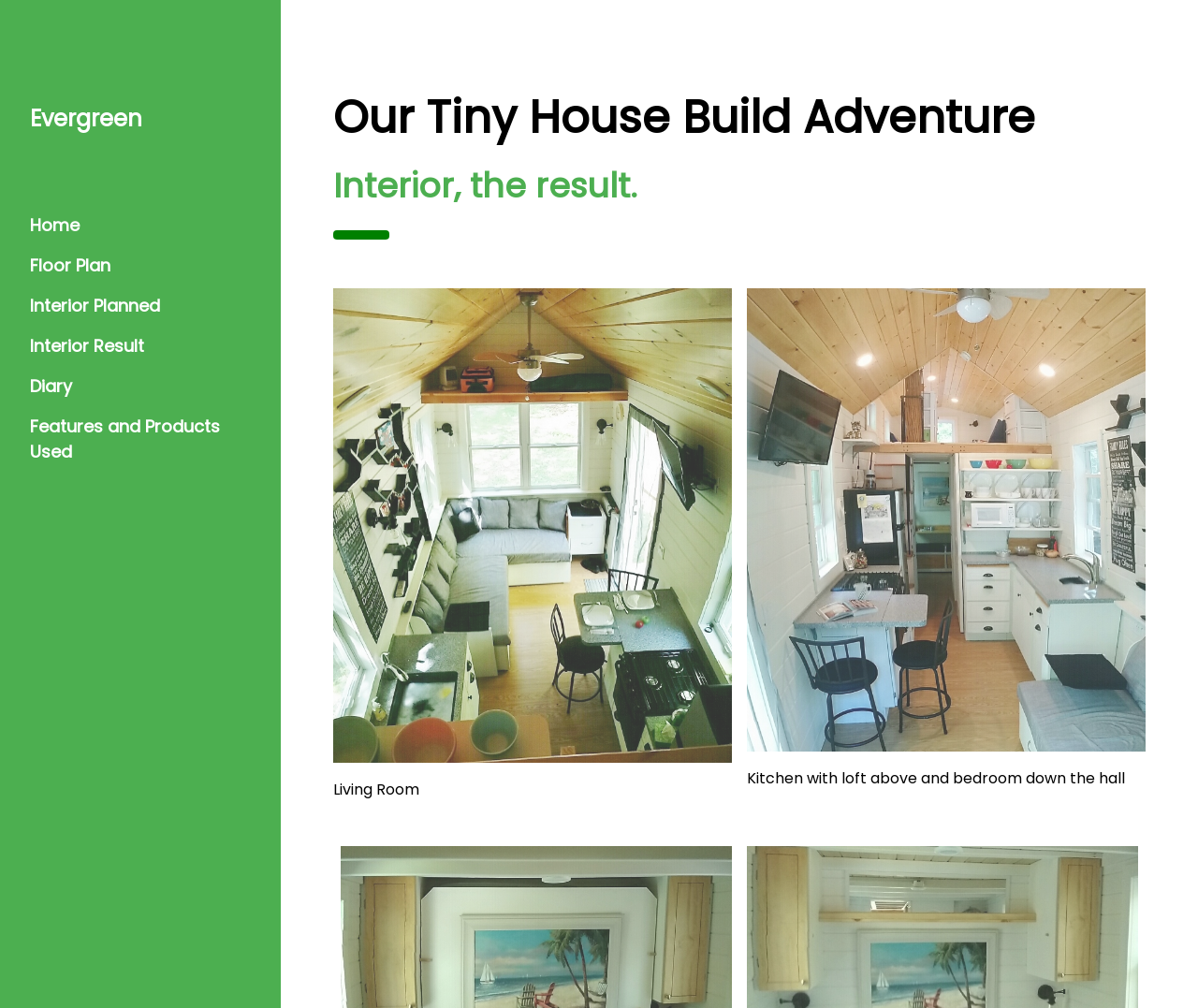What is the room above the kitchen?
Please provide a single word or phrase based on the screenshot.

Loft